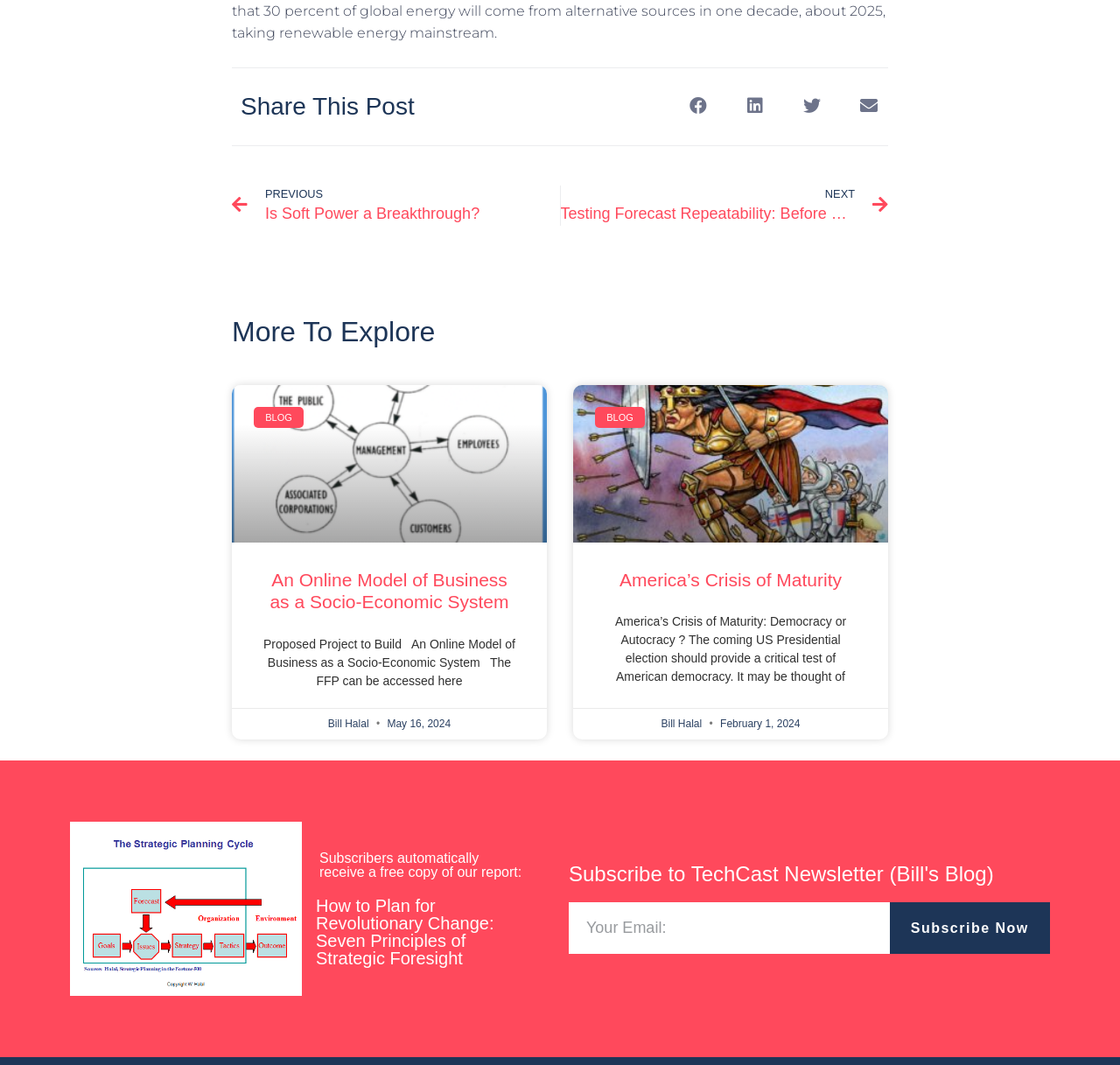Identify the bounding box coordinates necessary to click and complete the given instruction: "Read the article 'An Online Model of Business as a Socio-Economic System'".

[0.241, 0.535, 0.454, 0.575]